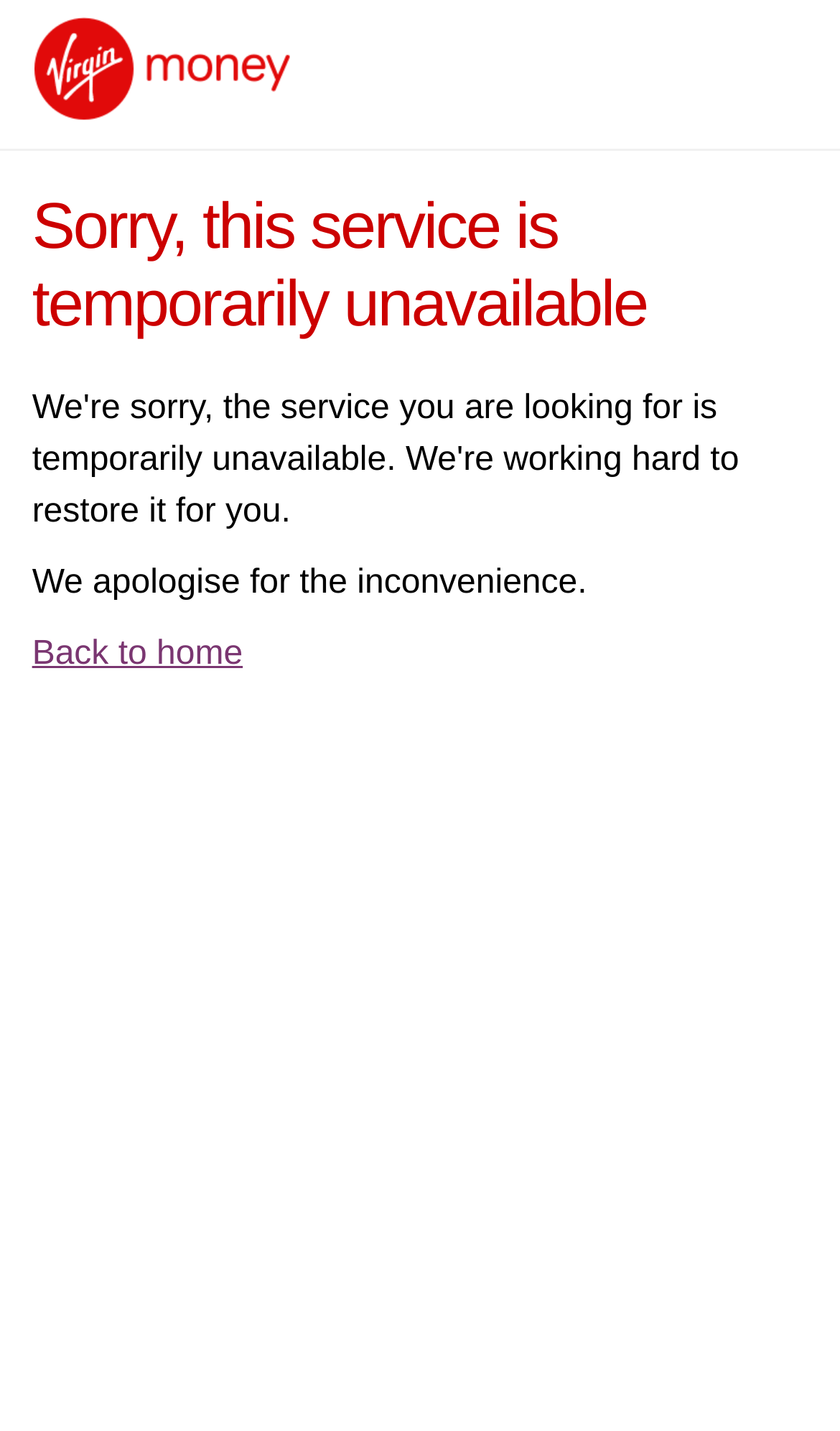Given the element description parent_node: UBAID KHAN, specify the bounding box coordinates of the corresponding UI element in the format (top-left x, top-left y, bottom-right x, bottom-right y). All values must be between 0 and 1.

None